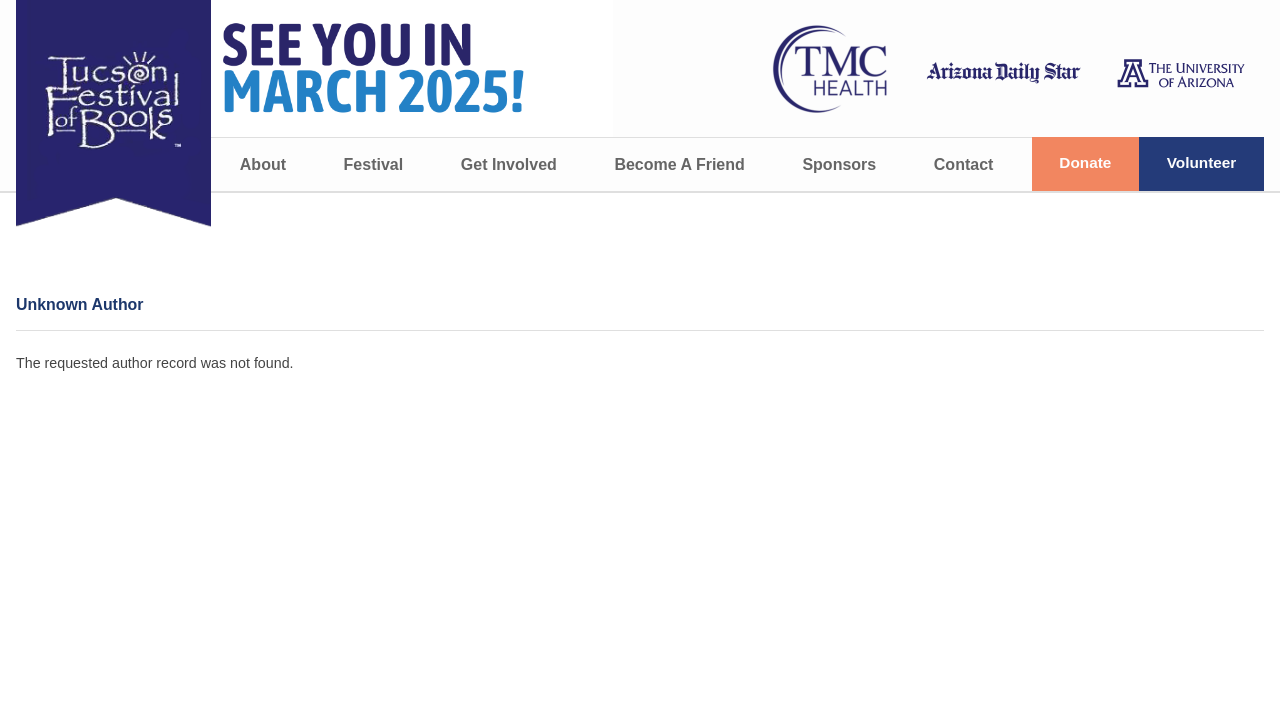Locate the bounding box coordinates of the area to click to fulfill this instruction: "click on the Tucson Festival of Books link". The bounding box should be presented as four float numbers between 0 and 1, in the order [left, top, right, bottom].

[0.012, 0.0, 0.165, 0.326]